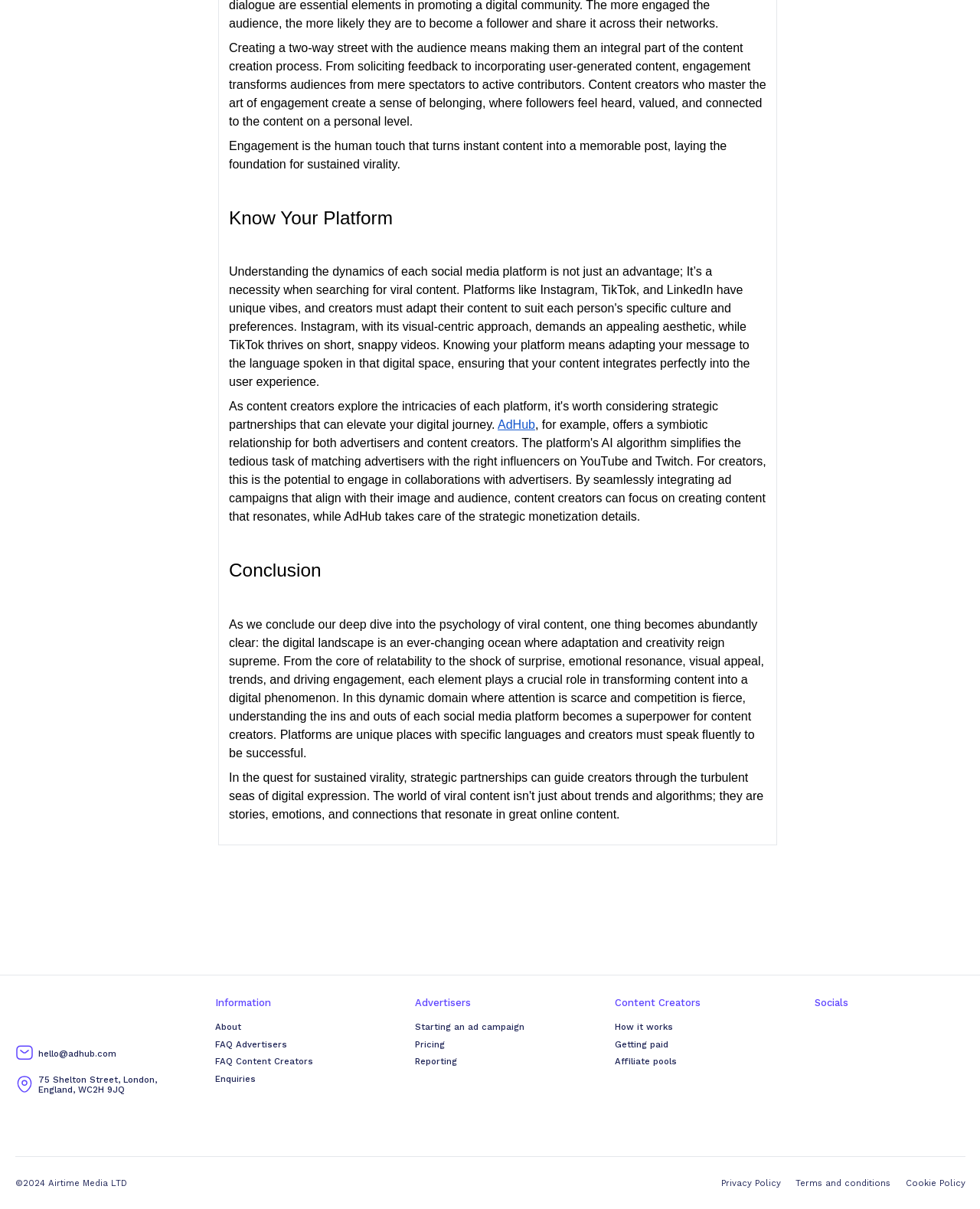Answer the question in a single word or phrase:
What social media platforms are linked?

Twitter, Facebook, LinkedIn